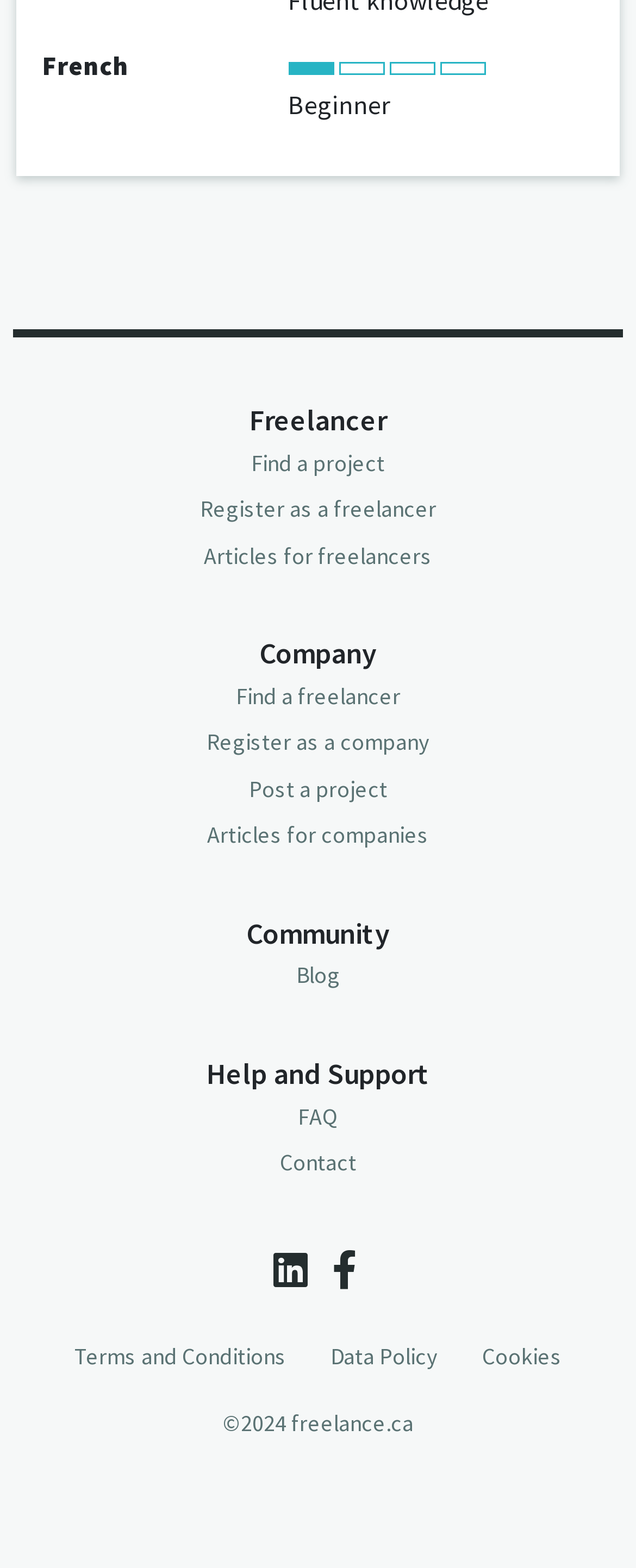Pinpoint the bounding box coordinates of the element to be clicked to execute the instruction: "Post a project".

[0.391, 0.494, 0.609, 0.512]